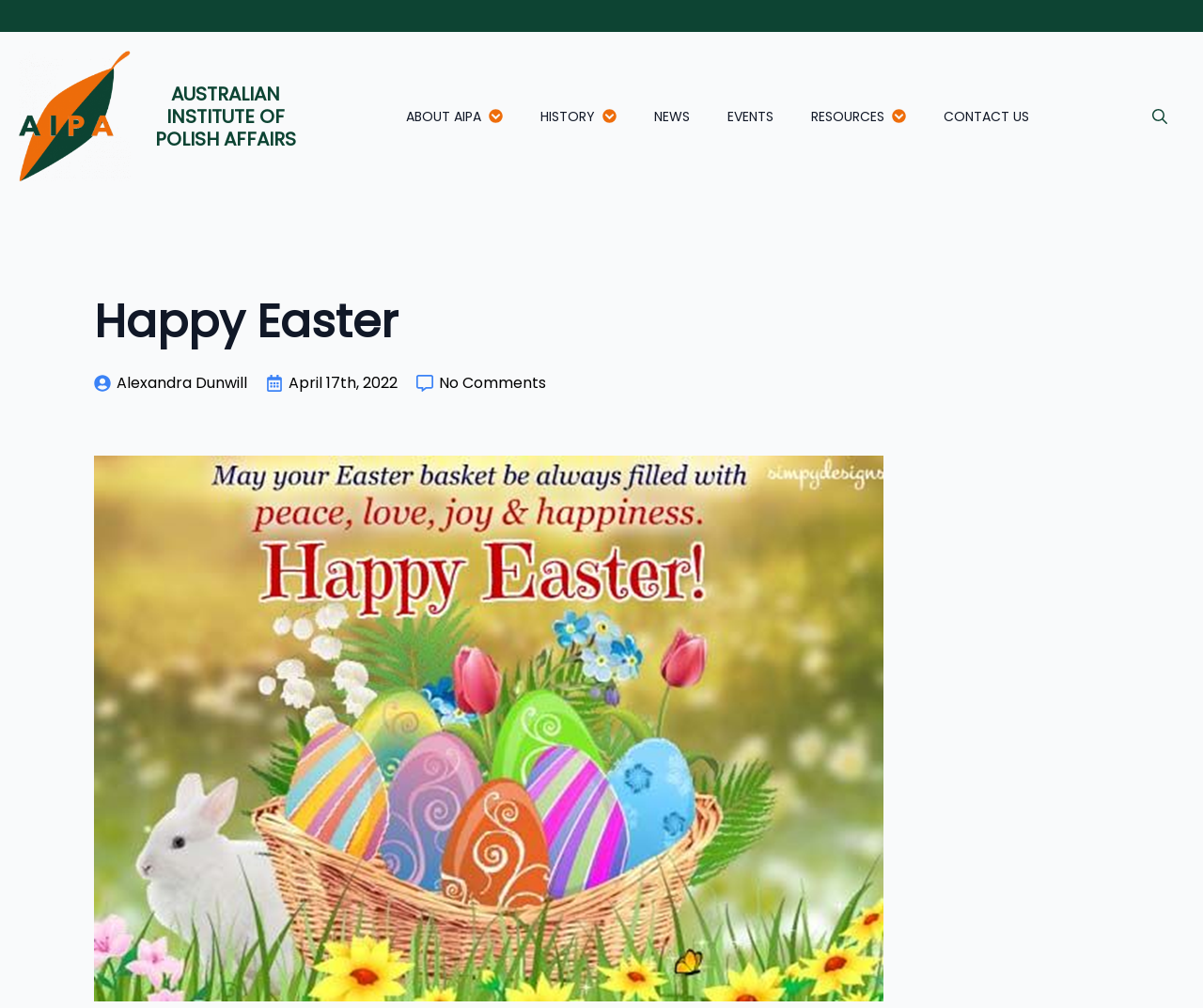Calculate the bounding box coordinates of the UI element given the description: "Australian Institute of Polish Affairs".

[0.016, 0.05, 0.249, 0.18]